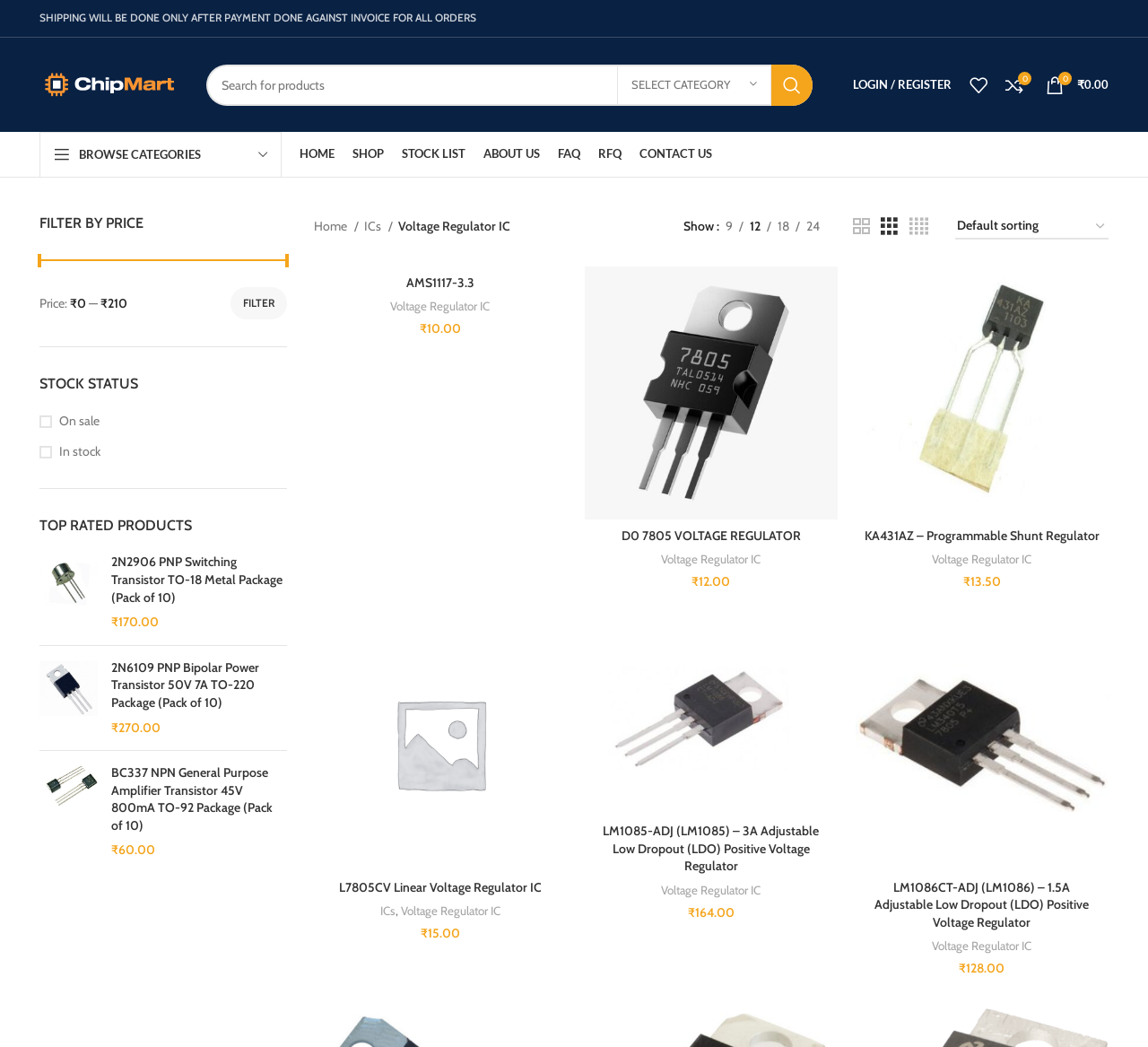Please predict the bounding box coordinates of the element's region where a click is necessary to complete the following instruction: "View top rated products". The coordinates should be represented by four float numbers between 0 and 1, i.e., [left, top, right, bottom].

[0.034, 0.493, 0.25, 0.512]